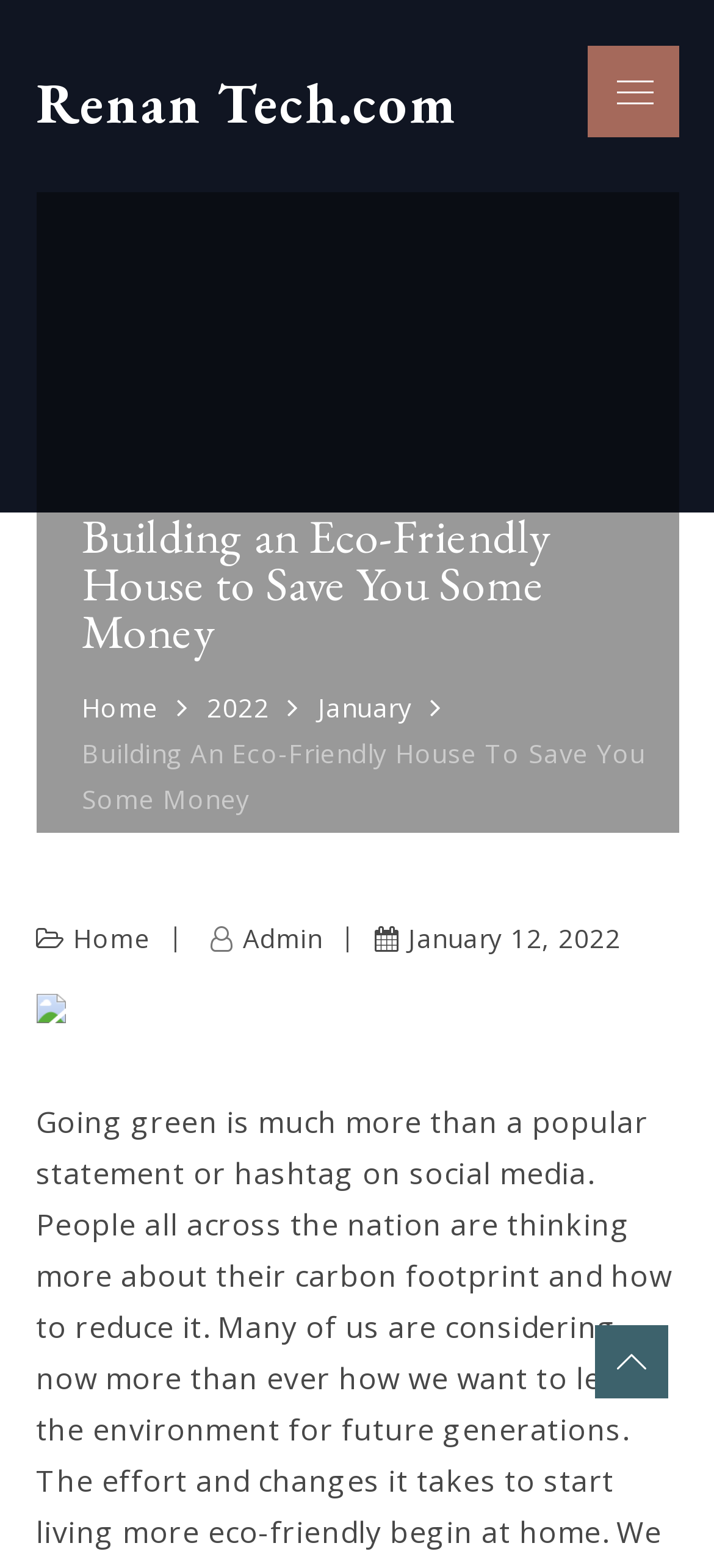Identify the bounding box coordinates of the area that should be clicked in order to complete the given instruction: "Check the 'Admin' link". The bounding box coordinates should be four float numbers between 0 and 1, i.e., [left, top, right, bottom].

[0.295, 0.587, 0.451, 0.609]